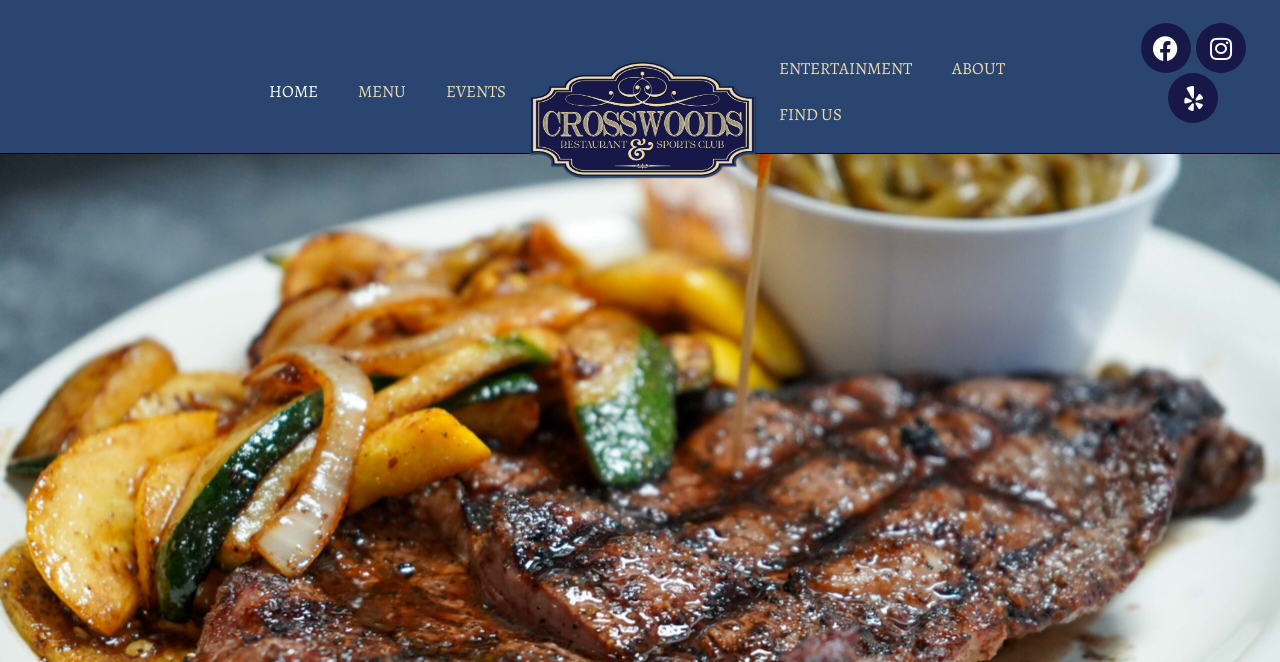From the element description Menu, predict the bounding box coordinates of the UI element. The coordinates must be specified in the format (top-left x, top-left y, bottom-right x, bottom-right y) and should be within the 0 to 1 range.

[0.264, 0.103, 0.333, 0.173]